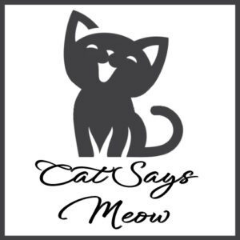Offer a thorough description of the image.

The image features a stylized logo for "Cat Says Meow," showcasing a cheerful cartoon cat. The cat has an expressive face, with its mouth open in a seemingly joyful expression, and its playful posture is highlighted by a raised paw. Below the cat, the text "Cat Says Meow" is elegantly scripted, emphasizing the brand's playful and friendly nature. The design is set against a clean, white background, framed in a simple square, making it visually appealing and easy to recognize, ideal for branding related to cat care and community engagement.